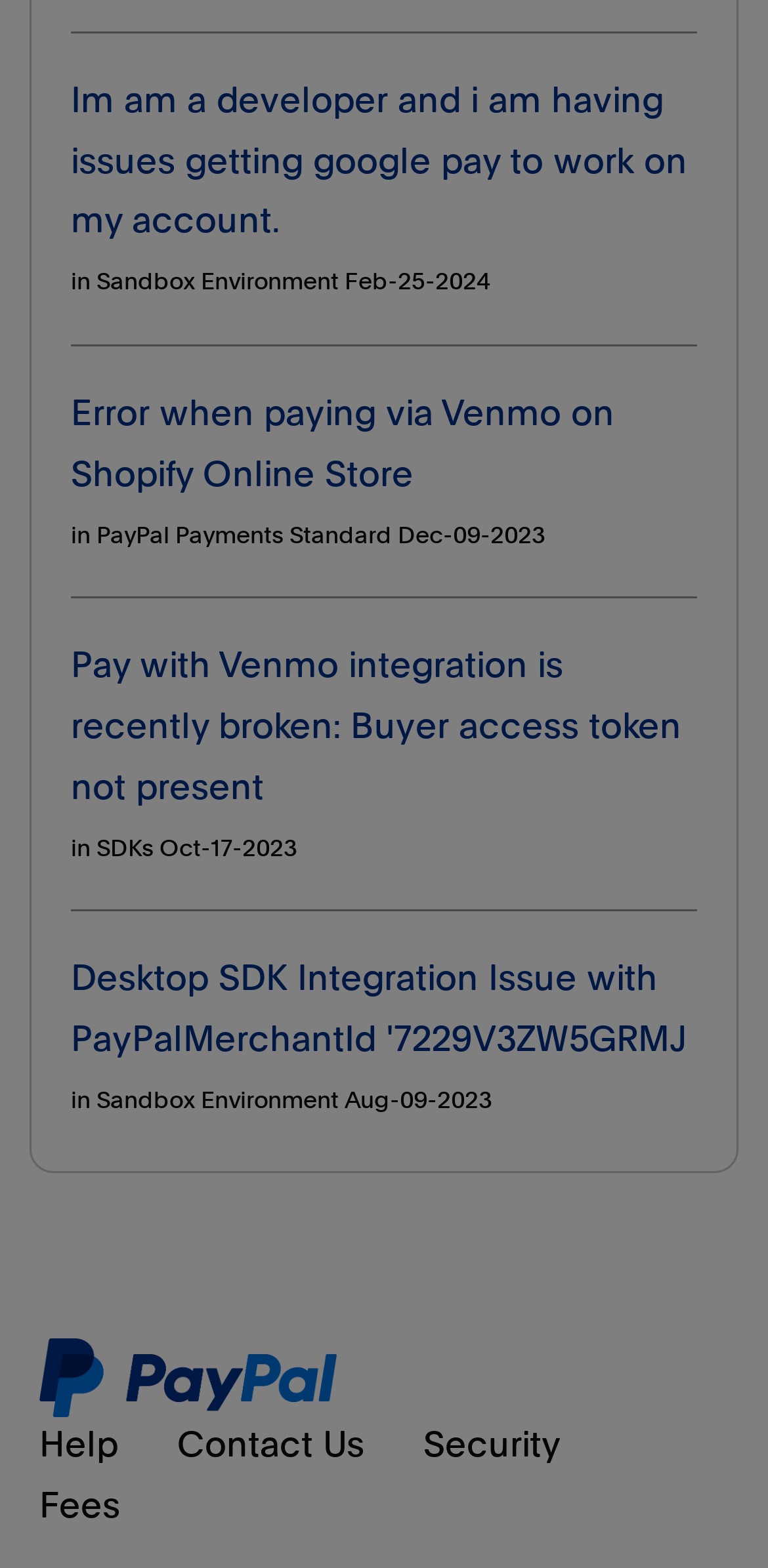Determine the bounding box coordinates of the UI element described by: "PayPal Payments Standard".

[0.126, 0.335, 0.51, 0.35]